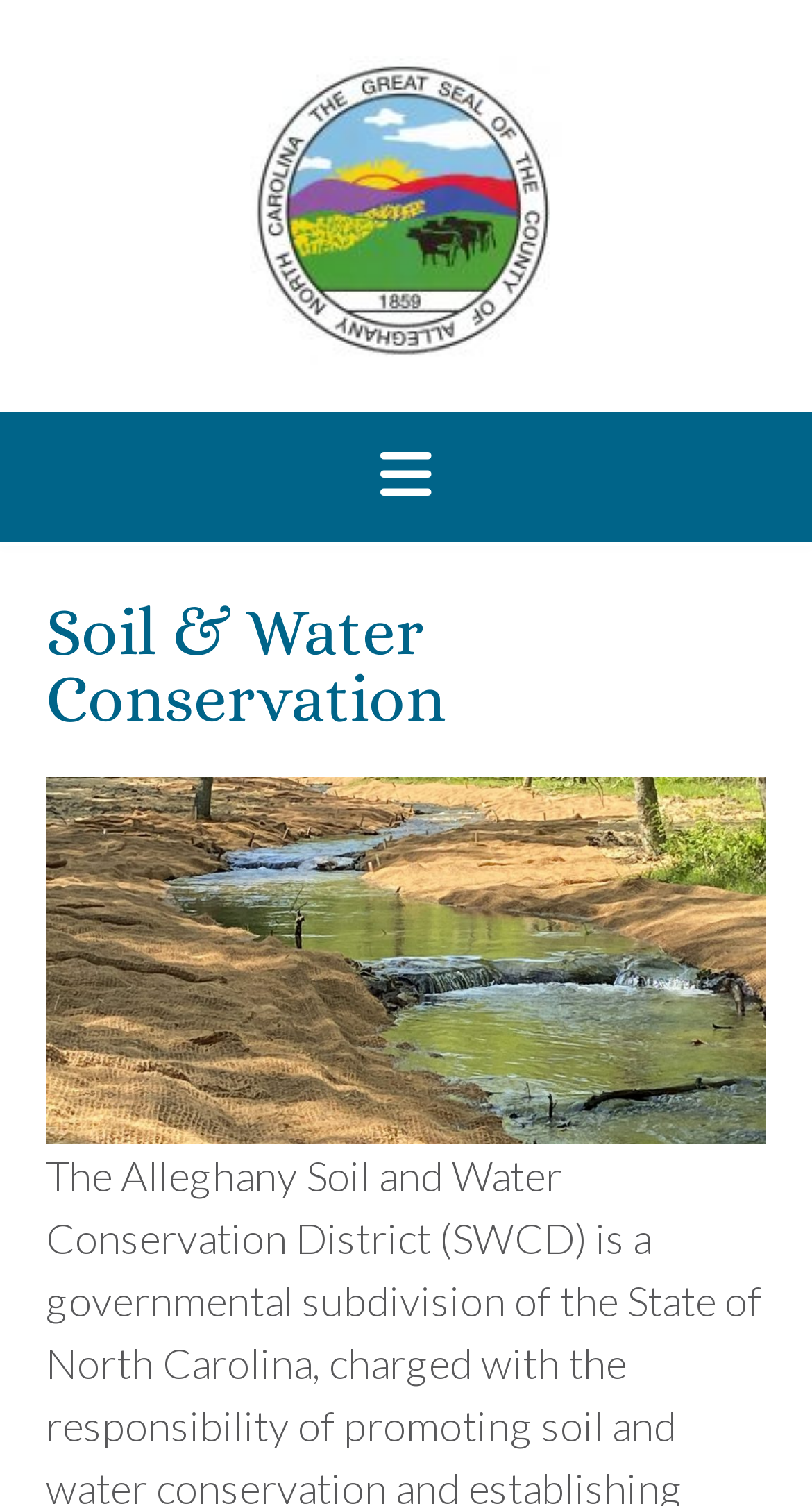Determine the bounding box coordinates for the HTML element described here: "alt="Alleghany County, North Carolina"".

[0.308, 0.037, 0.692, 0.242]